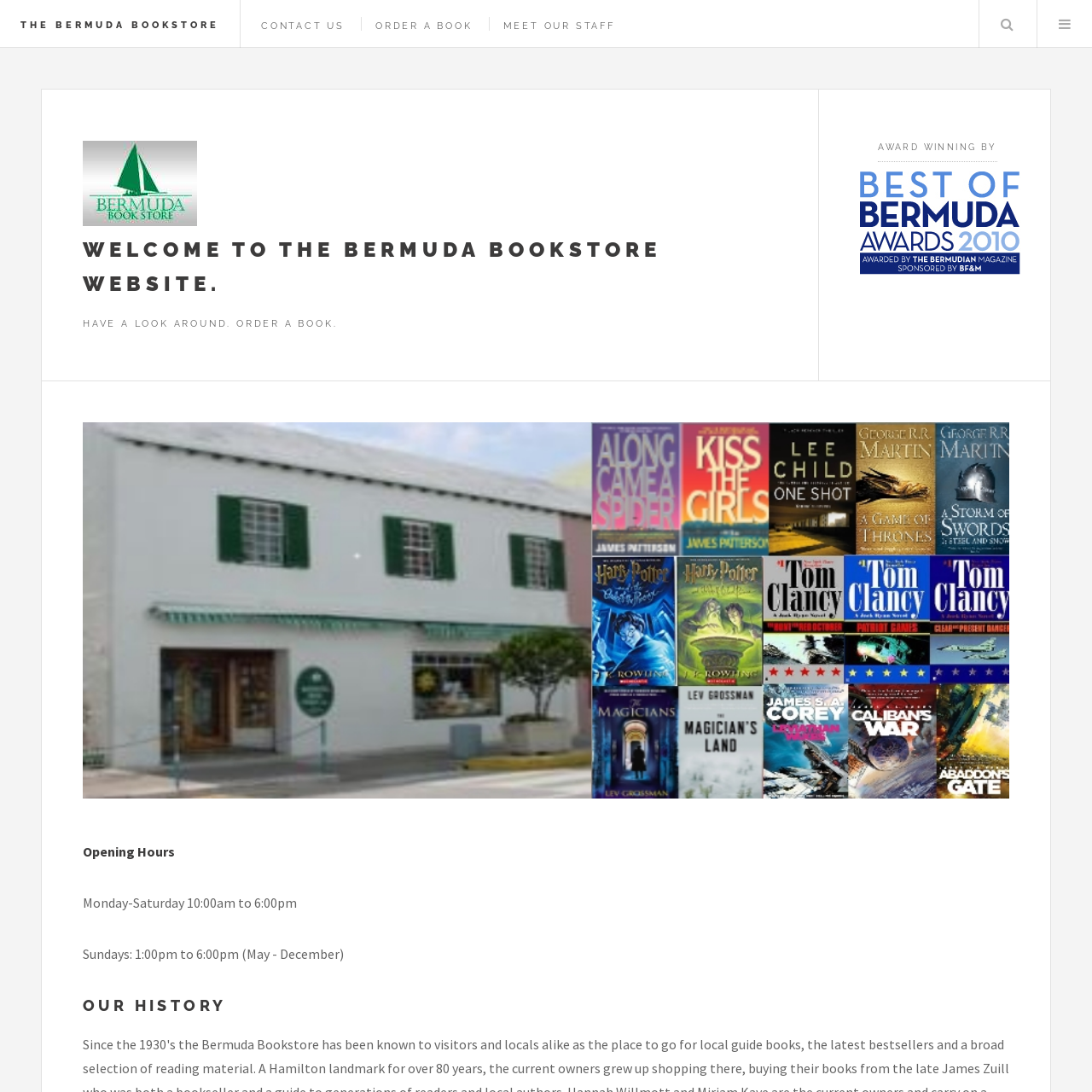Show the bounding box coordinates for the HTML element described as: "Search".

[0.897, 0.0, 0.947, 0.044]